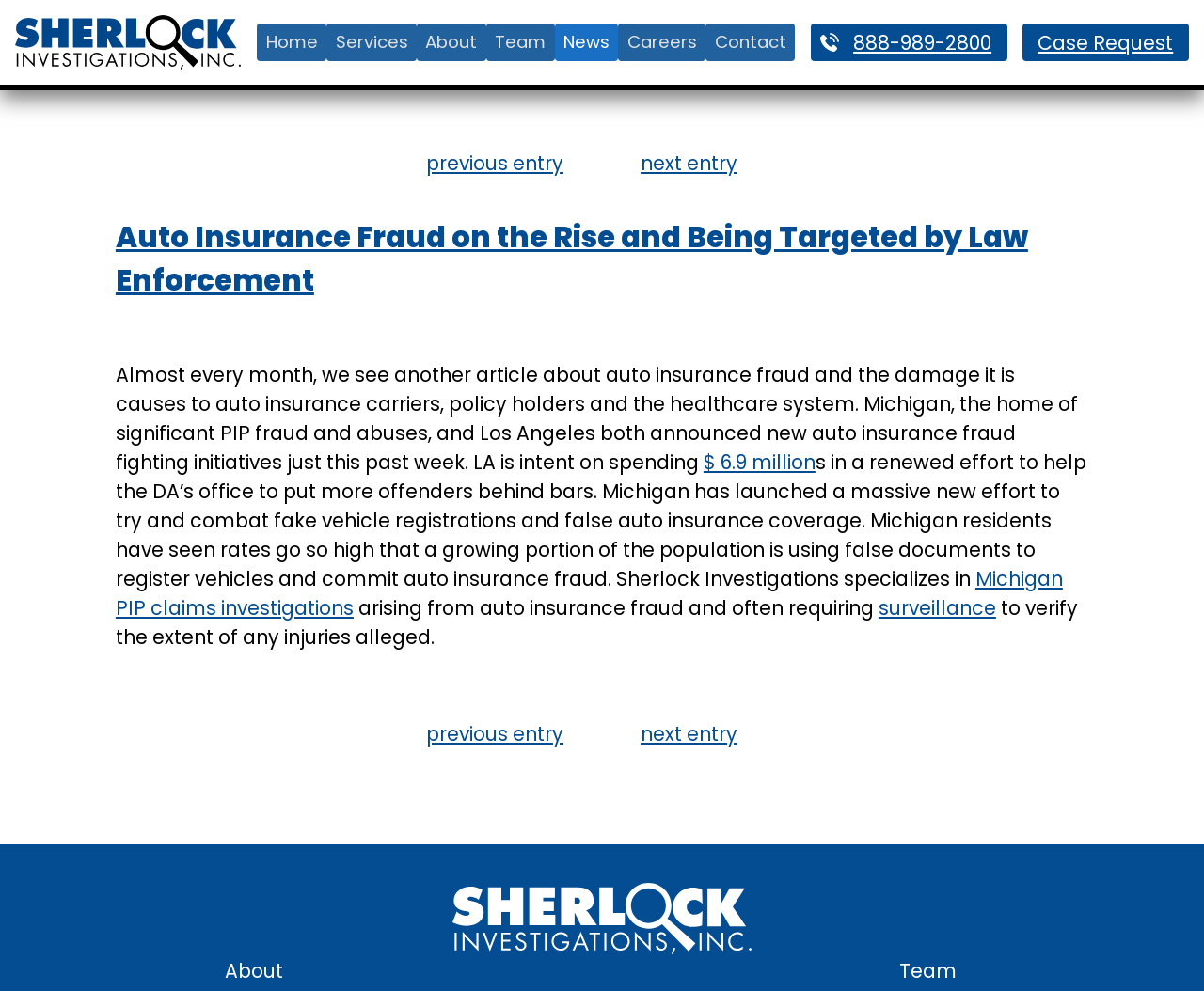What is the company name on the webpage?
Please answer the question as detailed as possible based on the image.

I found the company name by looking at the logo link at the bottom of the webpage, which has the text 'Sherlock Investigations Inc. logo'.